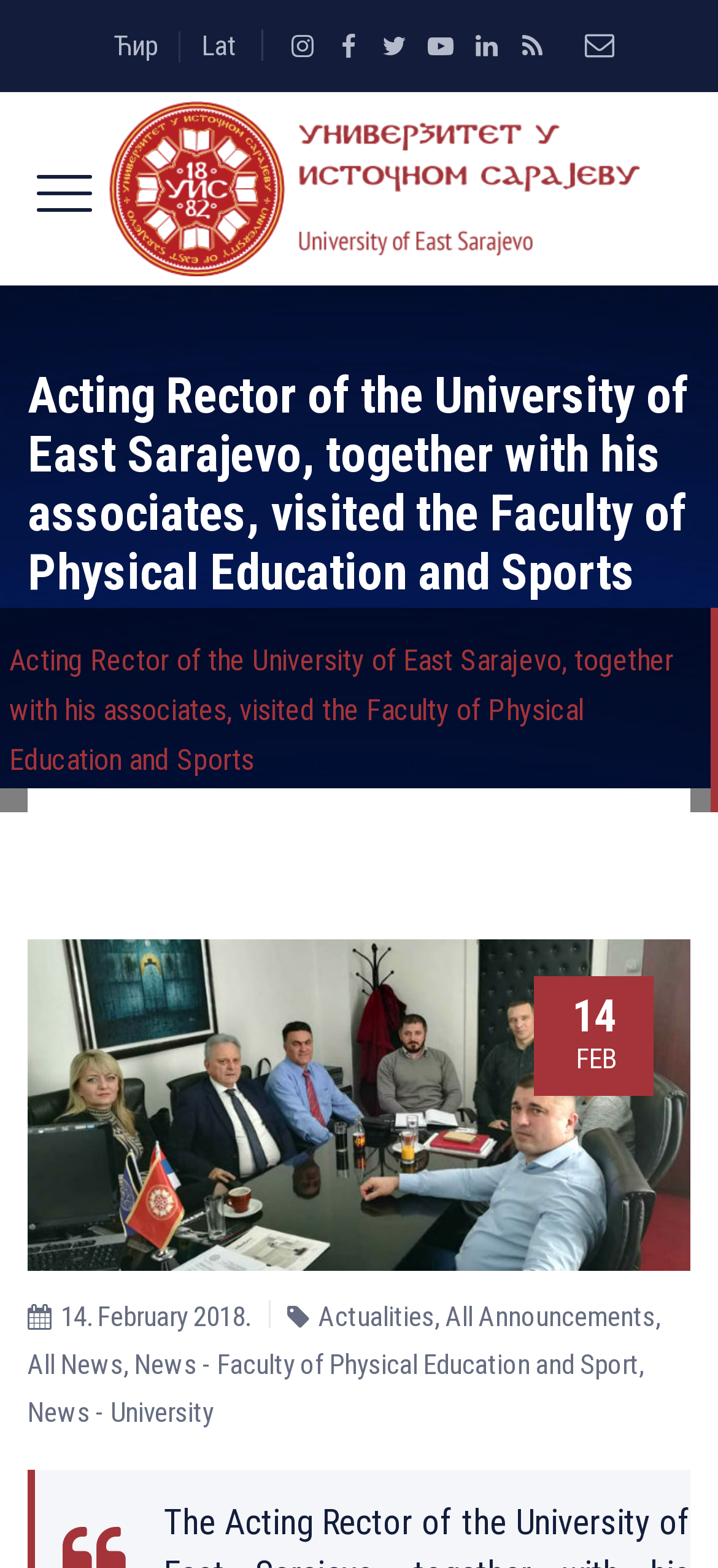What is the name of the university mentioned?
Could you give a comprehensive explanation in response to this question?

The name of the university is mentioned in the heading 'Acting Rector of the University of East Sarajevo, together with his associates, visited the Faculty of Physical Education and Sports' and also in the link 'Универзитету у Источном Сарајеву Универзитету у Источном Сарајеву'.